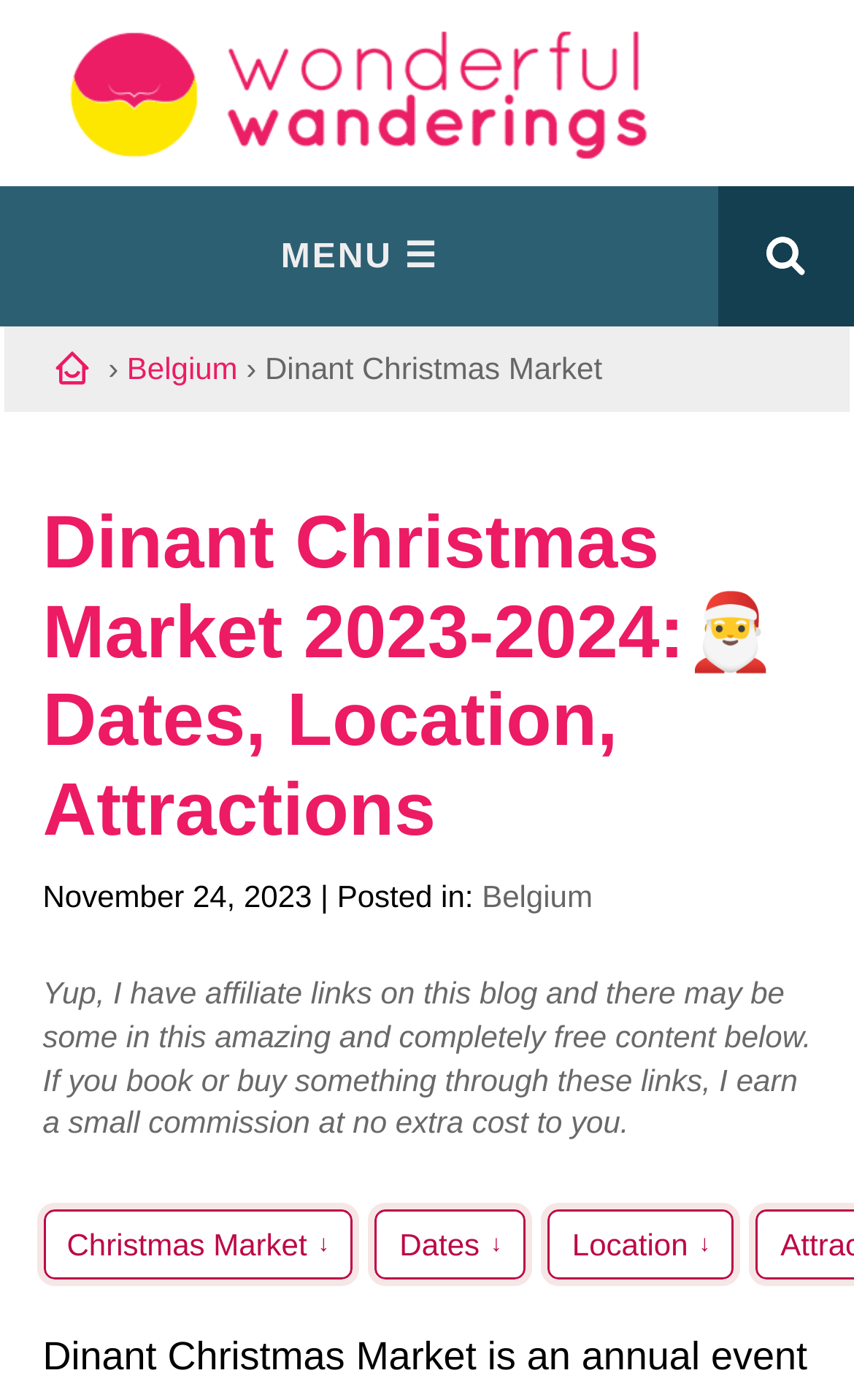Please provide a comprehensive answer to the question below using the information from the image: What is the start date of the Christmas market?

I found the answer by looking at the time element on the webpage, which is 'November 24, 2023'. This is the start date of the Christmas market.